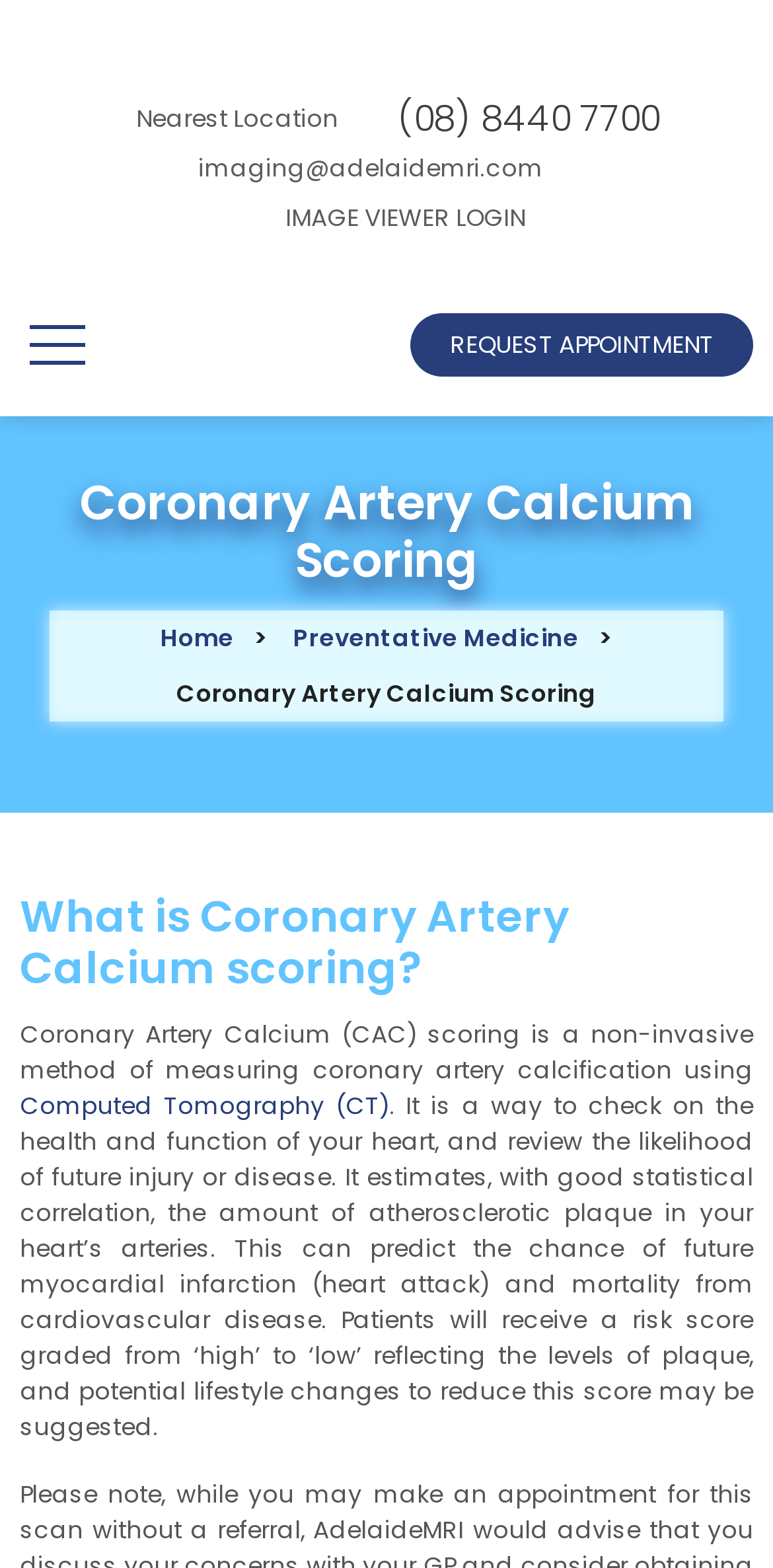What is the text of the webpage's headline?

Coronary Artery Calcium Scoring